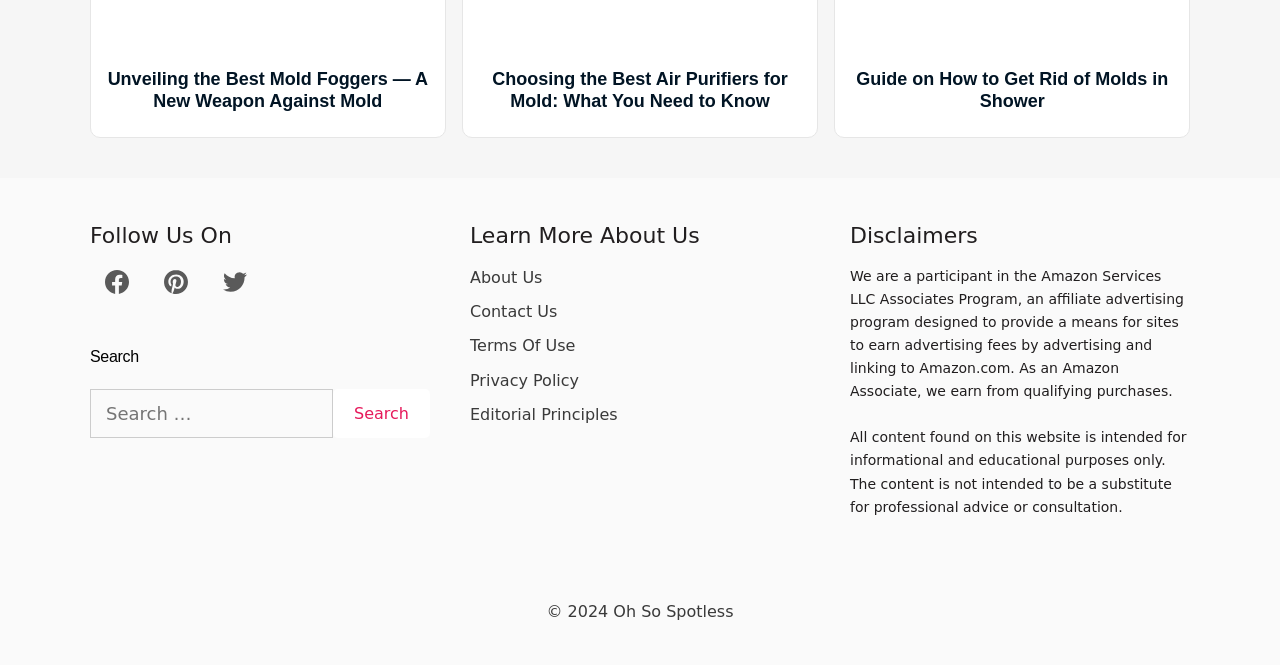Give a one-word or one-phrase response to the question: 
What is the copyright year of the website?

2024